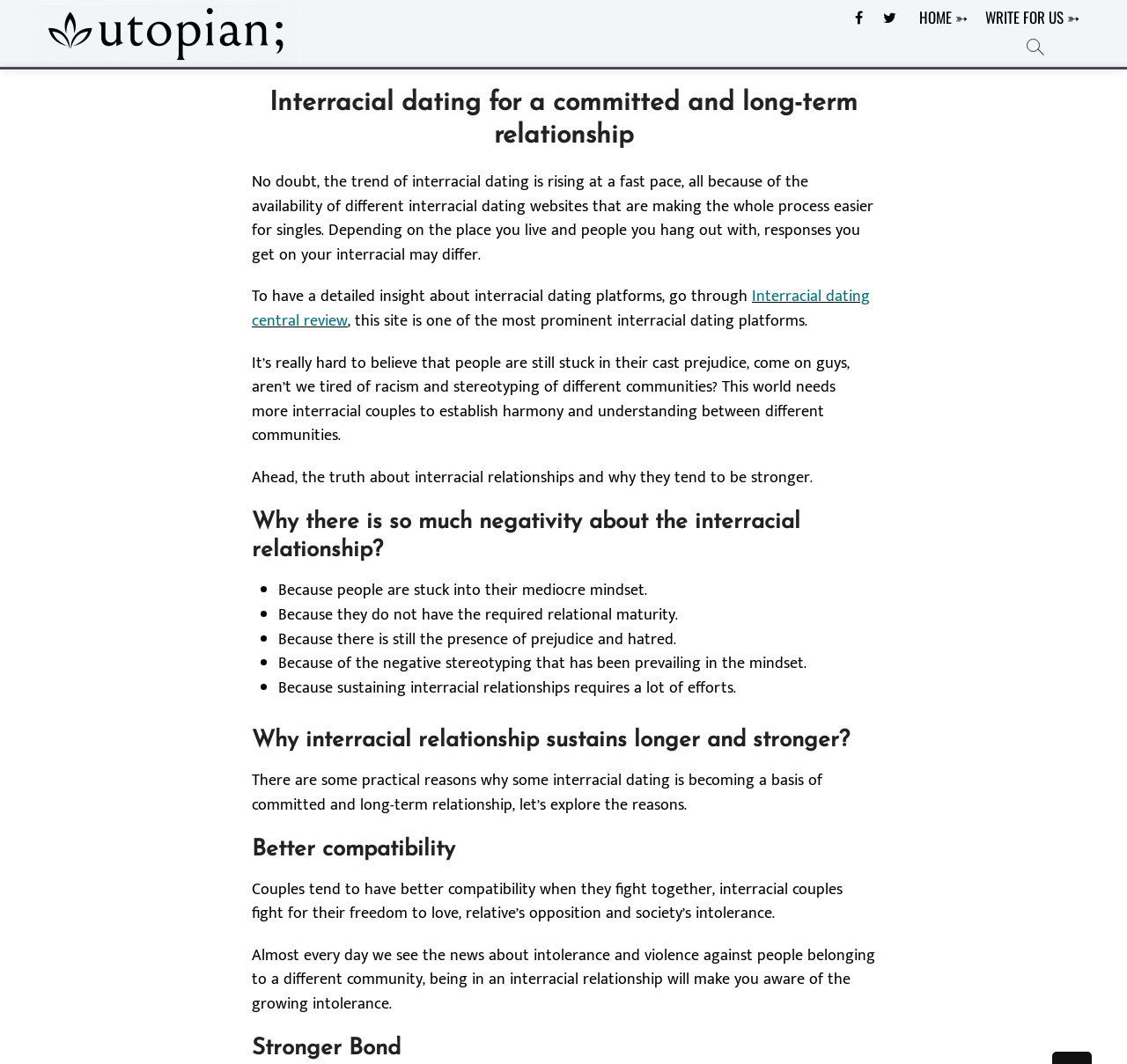What is a benefit of interracial relationships?
Using the image, answer in one word or phrase.

Better compatibility